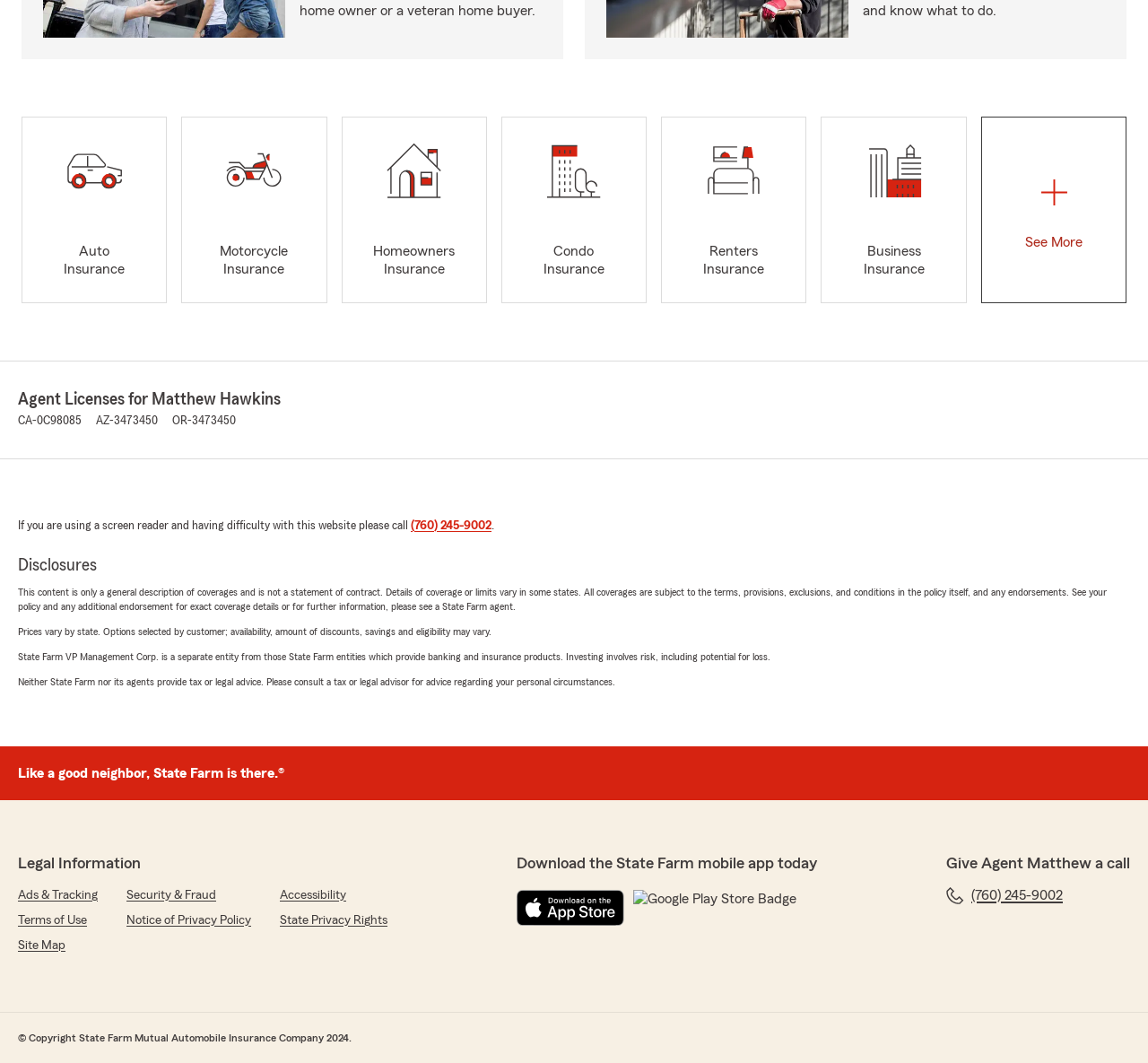Pinpoint the bounding box coordinates of the clickable element to carry out the following instruction: "Click See More."

[0.855, 0.11, 0.98, 0.284]